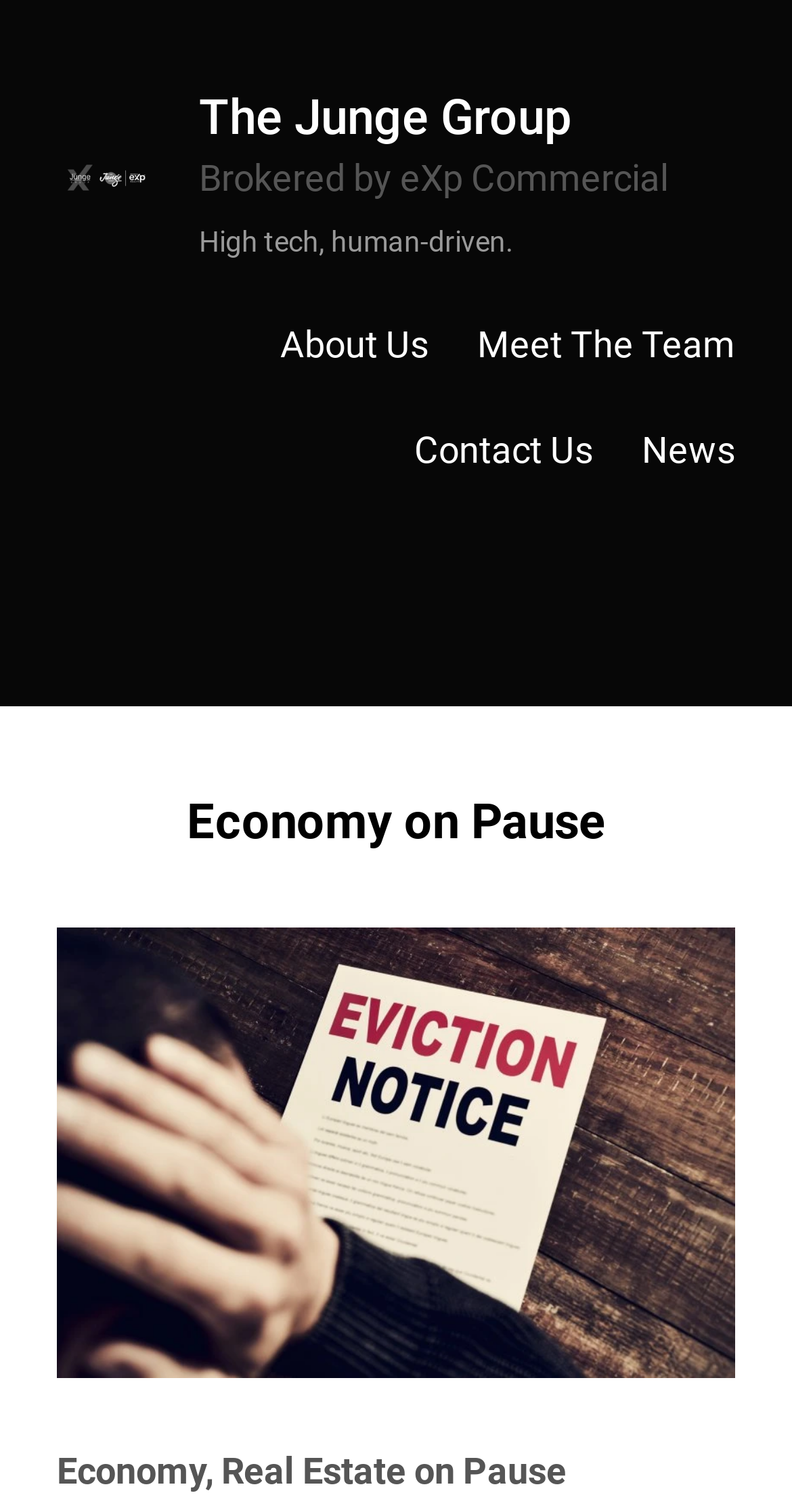For the given element description Contact Us, determine the bounding box coordinates of the UI element. The coordinates should follow the format (top-left x, top-left y, bottom-right x, bottom-right y) and be within the range of 0 to 1.

[0.523, 0.279, 0.749, 0.316]